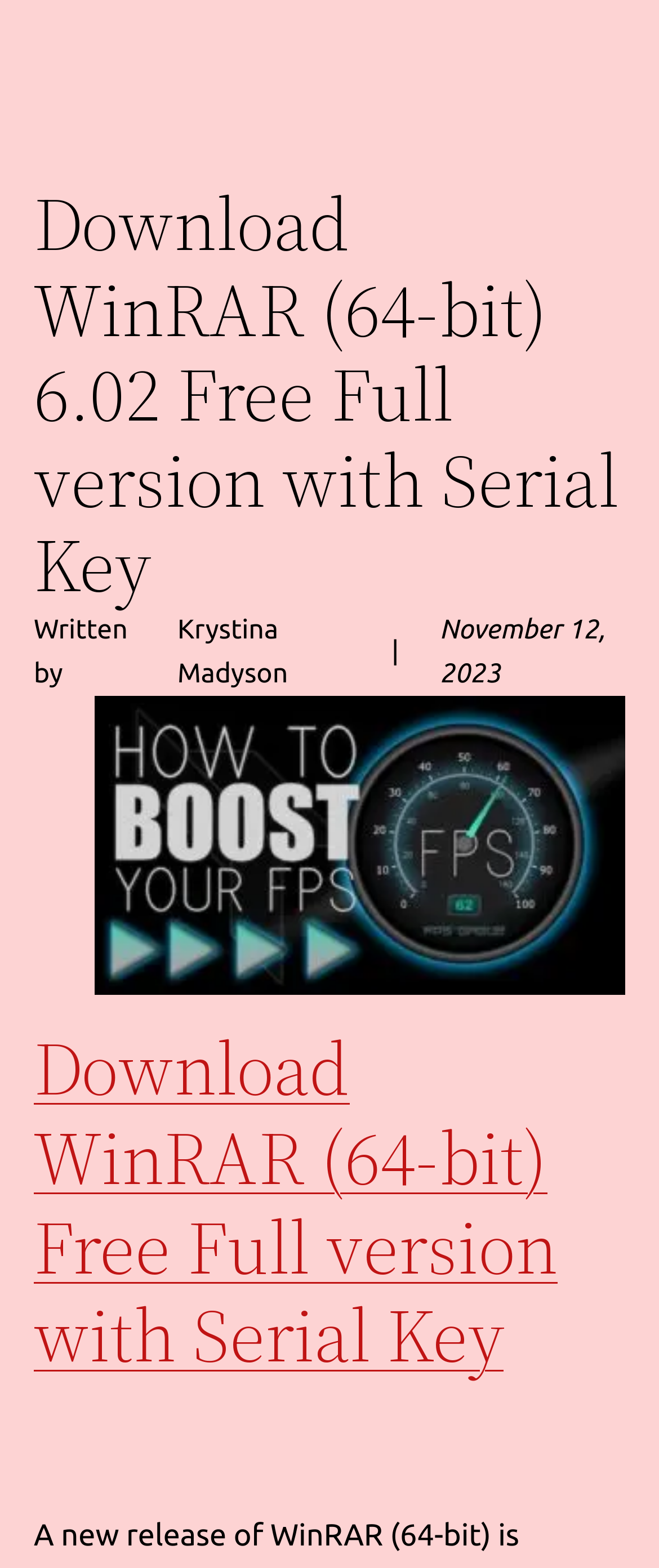What is the purpose of this webpage?
Please provide a single word or phrase based on the screenshot.

Download WinRAR